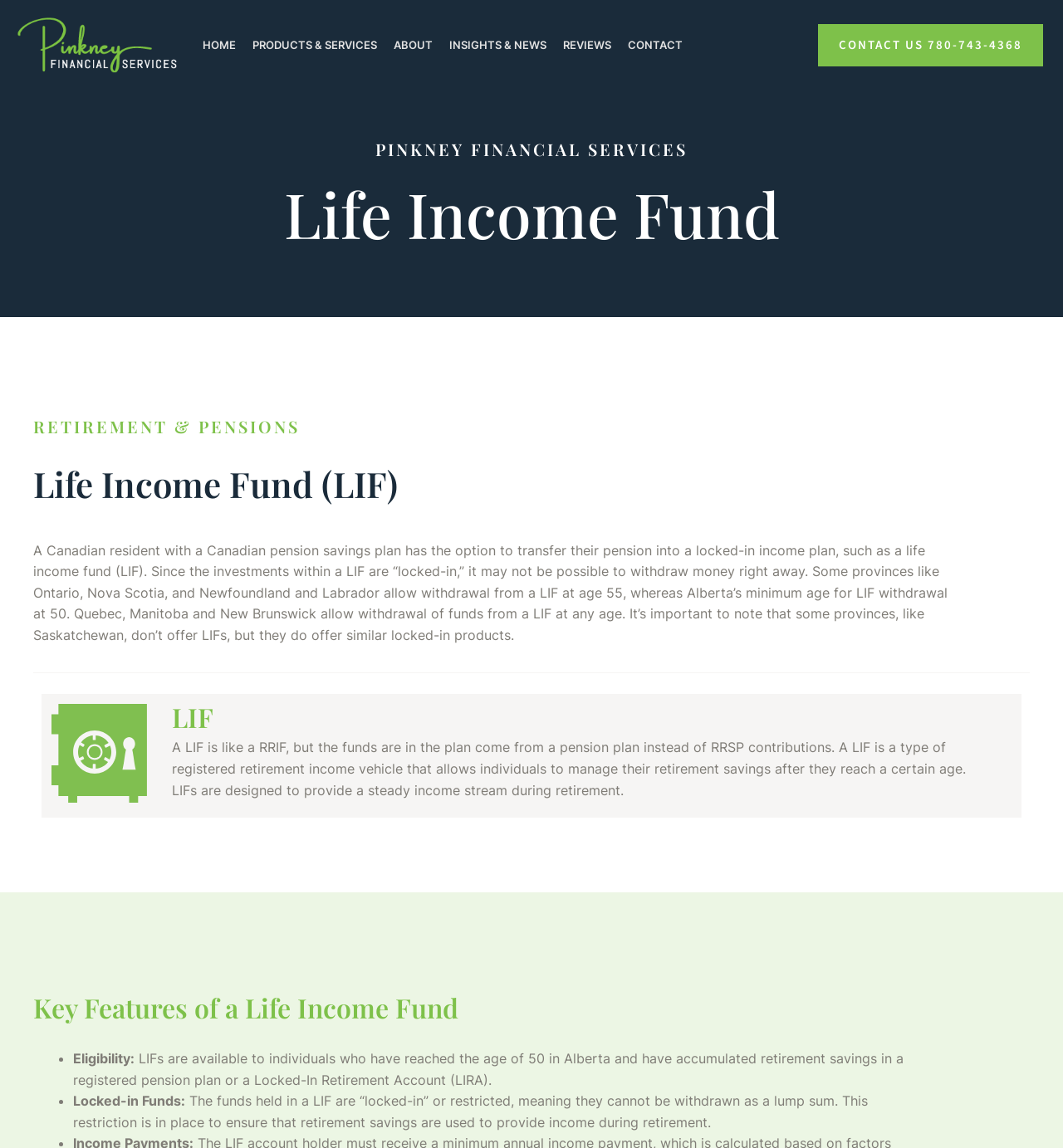Can you determine the main header of this webpage?

Life Income Fund